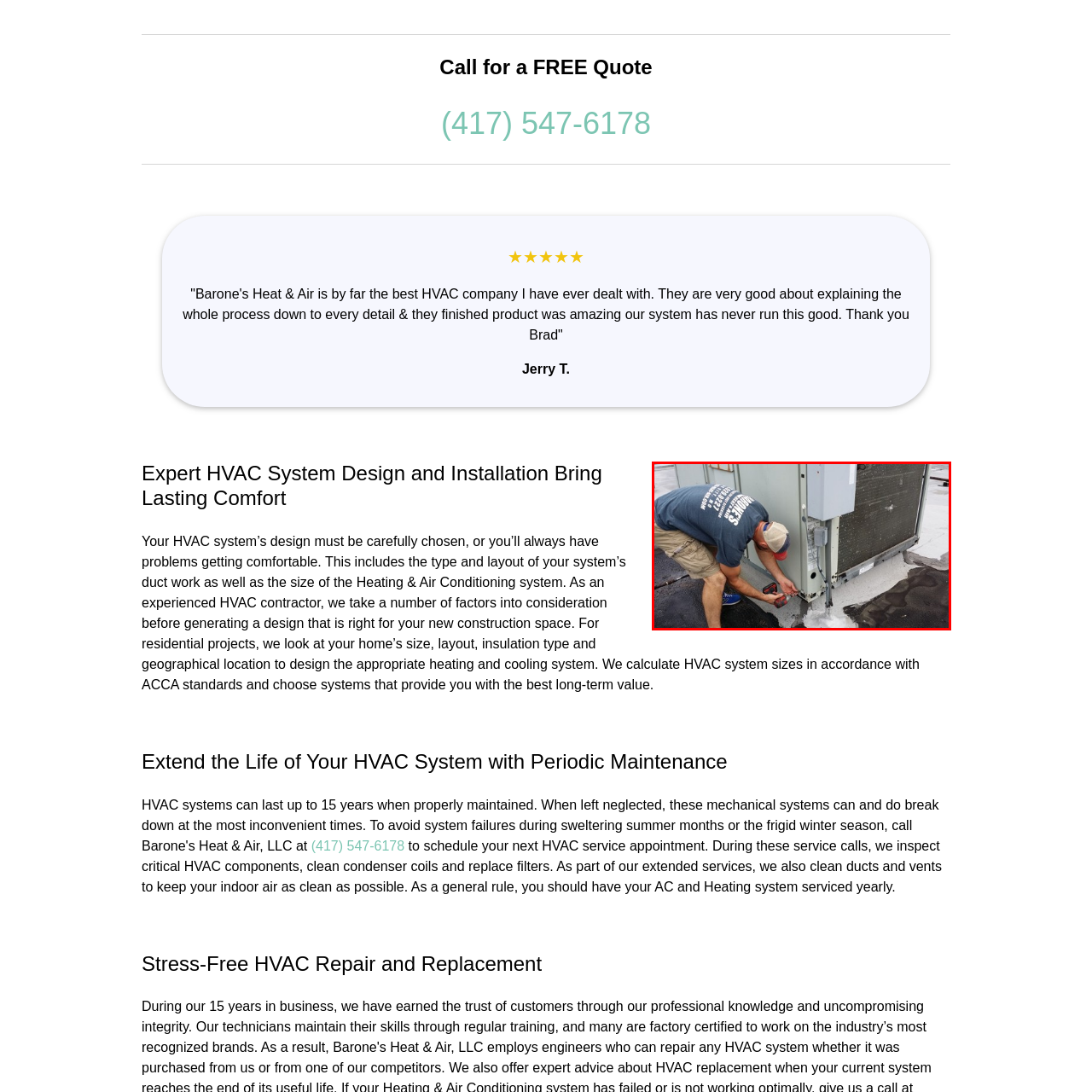What is the technician using to secure the equipment?
Please focus on the image surrounded by the red bounding box and provide a one-word or phrase answer based on the image.

A power tool